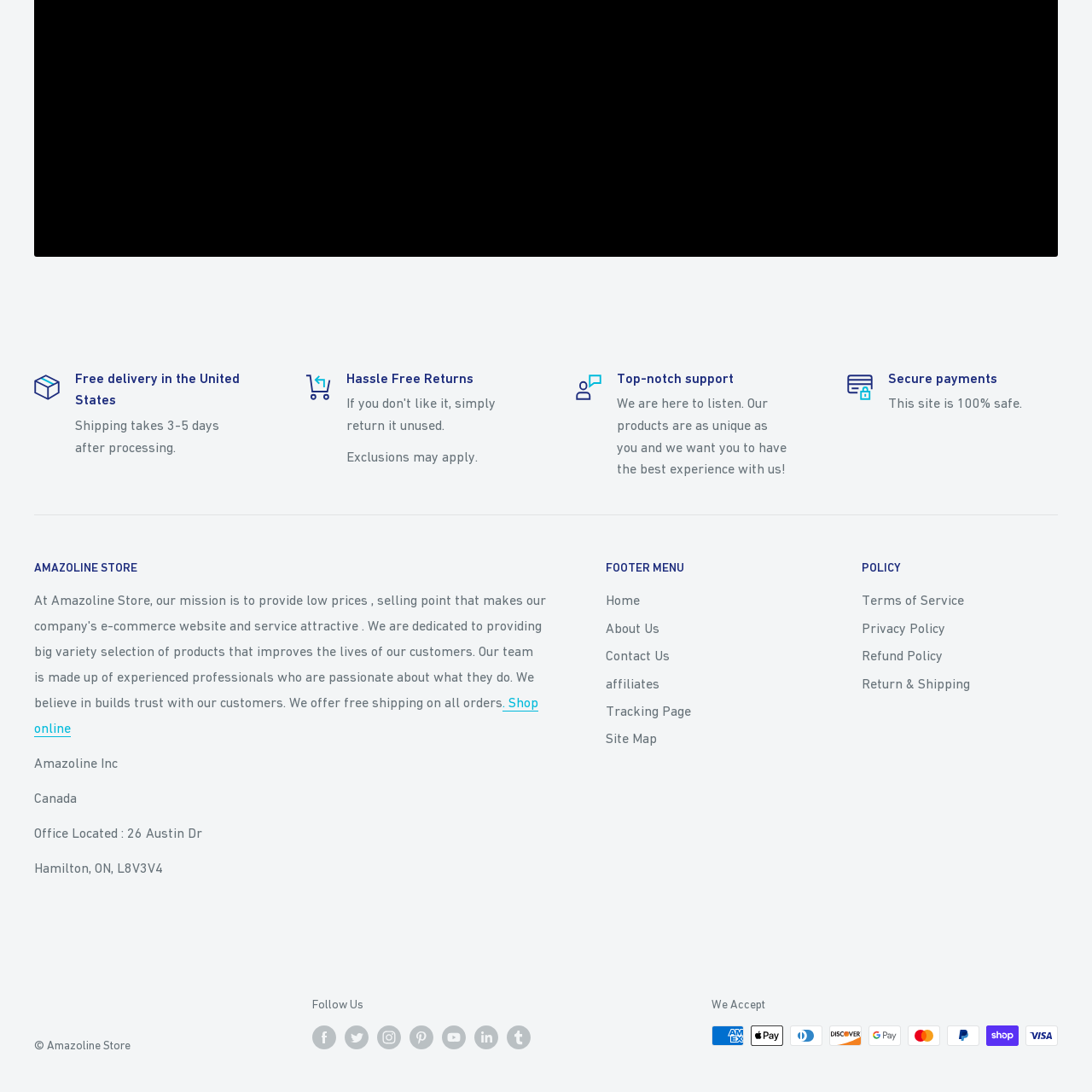Give an in-depth explanation of the image captured within the red boundary.

The image features a stylized representation of a wireless speaker, showcasing its sleek design and modern aesthetic. This Bluetooth-compatible speaker is made from superior materials and craftsmanship, promising high-quality stereo sound with strong bass that provides a mellow tone. Additionally, the speaker is equipped with a breathing light function and a substantial built-in battery capacity, enhancing its functionality and visual appeal. Below the image, specifications detail features such as a Bluetooth version of 5.0, an output power of 5W, and a battery capacity of 2000mAh, which can be charged in about 2 hours, providing usage time of approximately 6-8 hours. The image serves as an enticing visual for potential buyers looking to enhance their audio experience with a stylish and functional product.